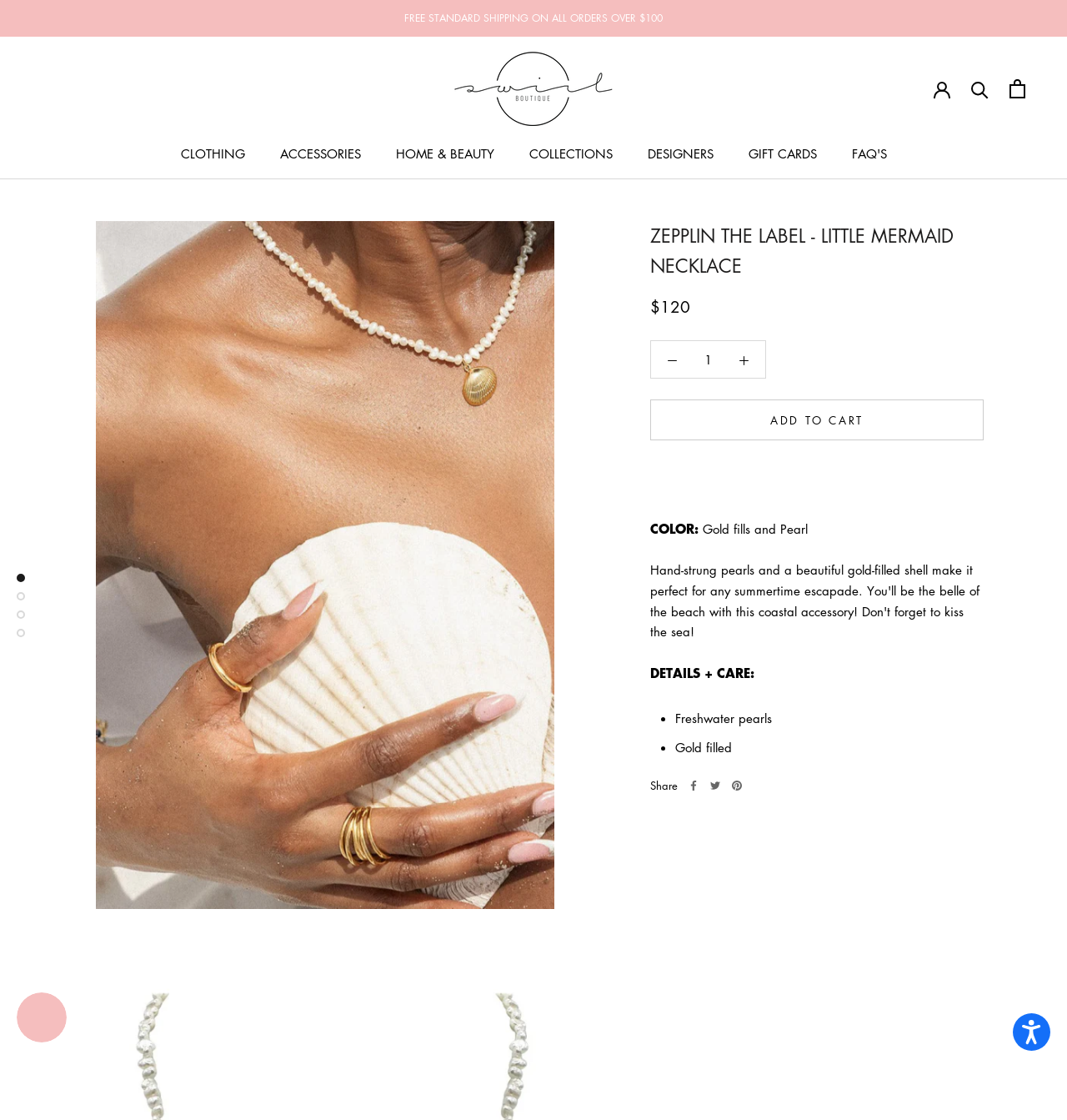Please identify the bounding box coordinates for the region that you need to click to follow this instruction: "Open cart".

[0.946, 0.071, 0.961, 0.088]